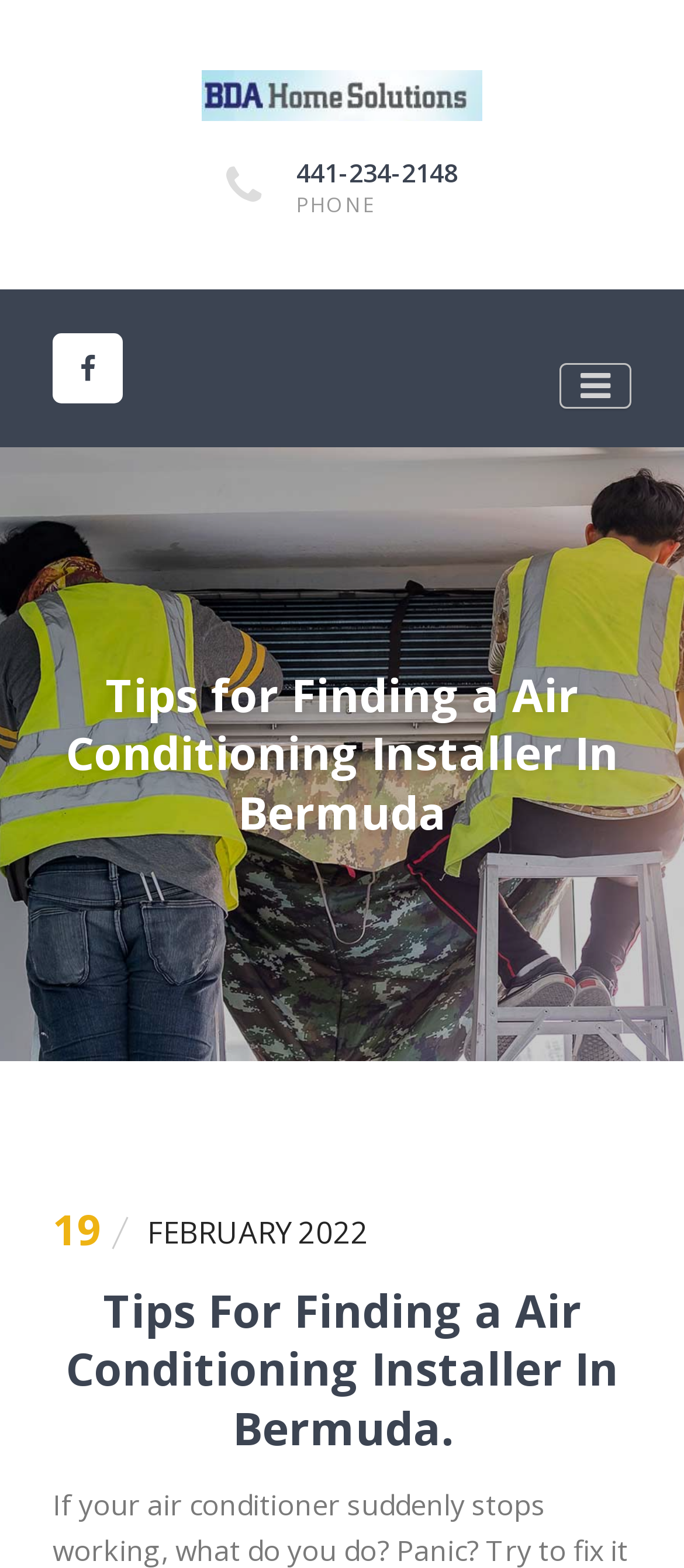Is there an image on the webpage?
Using the picture, provide a one-word or short phrase answer.

Yes